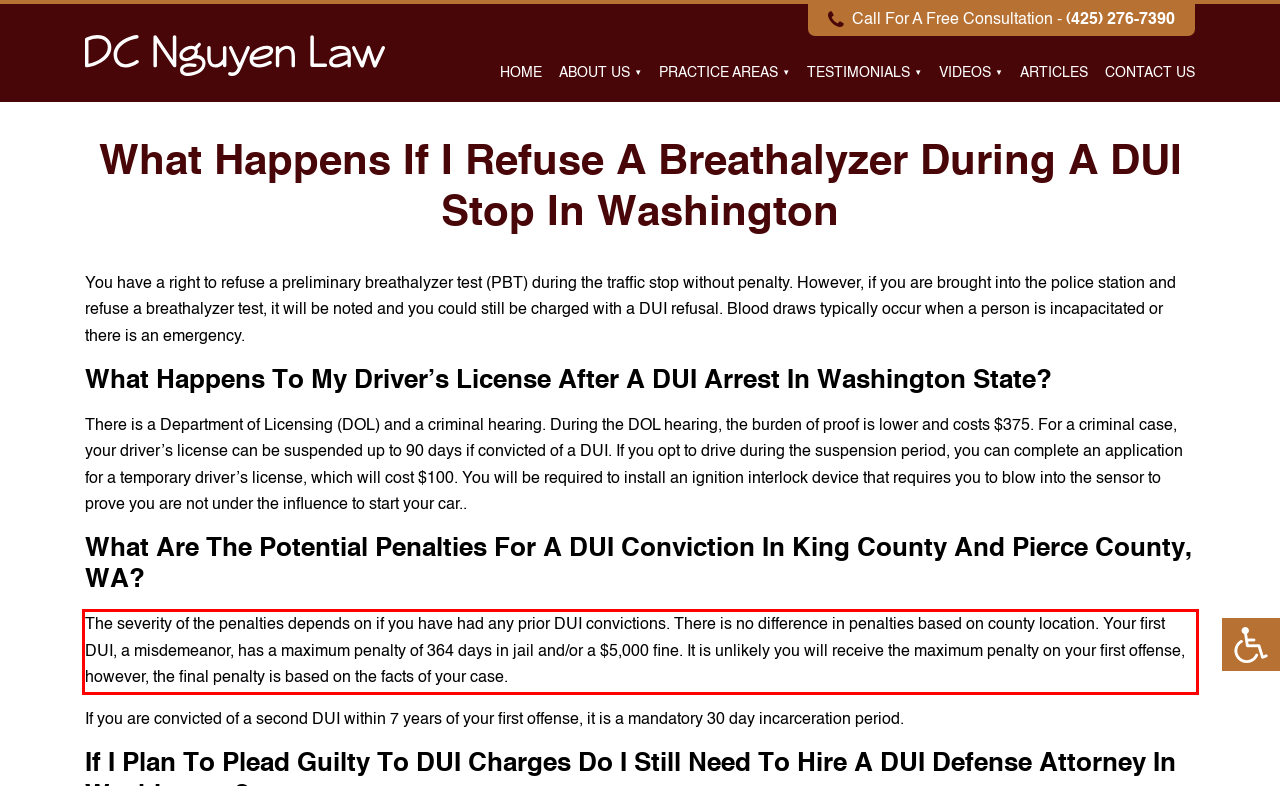Using the webpage screenshot, recognize and capture the text within the red bounding box.

The severity of the penalties depends on if you have had any prior DUI convictions. There is no difference in penalties based on county location. Your first DUI, a misdemeanor, has a maximum penalty of 364 days in jail and/or a $5,000 fine. It is unlikely you will receive the maximum penalty on your first offense, however, the final penalty is based on the facts of your case.